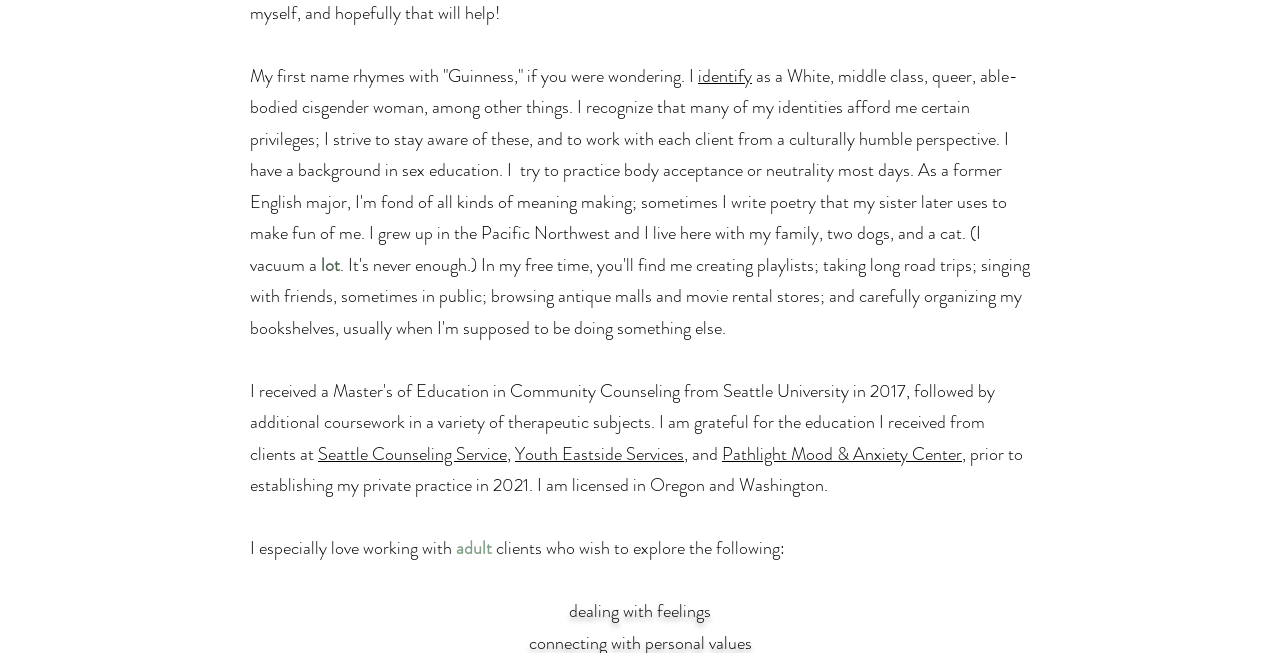Using the provided element description "Pathlight Mood & Anxiety Center", determine the bounding box coordinates of the UI element.

[0.564, 0.675, 0.752, 0.714]